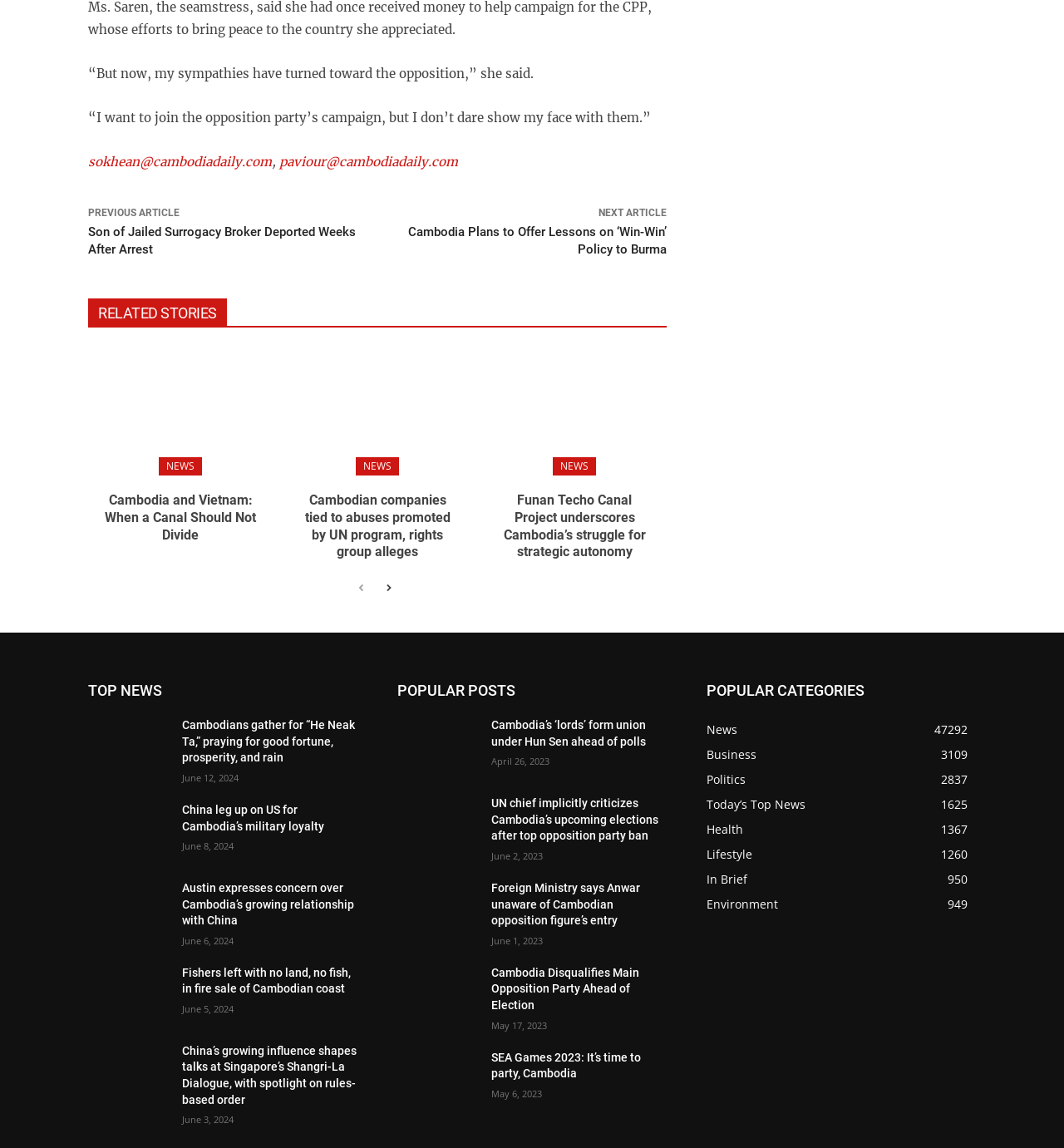What is the date of the article 'Cambodians gather for “He Neak Ta,” praying for good fortune, prosperity, and rain'?
Please respond to the question with a detailed and informative answer.

The date of the article 'Cambodians gather for “He Neak Ta,” praying for good fortune, prosperity, and rain' is June 12, 2024, which is mentioned below the article title.